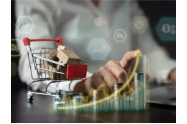Describe every aspect of the image in detail.

The image depicts a close-up of a person's hand interacting with a digital interface while positioned near a shopping cart filled with small cardboard boxes. This scene symbolizes the integration of e-commerce and digital marketing, highlighting the continuous rise of online shopping. Overlaid graphics illustrate upward trends, suggesting growth in sales or market analytics. The background features abstract icons associated with online shopping, further emphasizing the theme of e-commerce trends. This visual representation aligns with the article titled "Ecommerce Trends," which discusses significant developments in the digital marketing landscape for 2023.